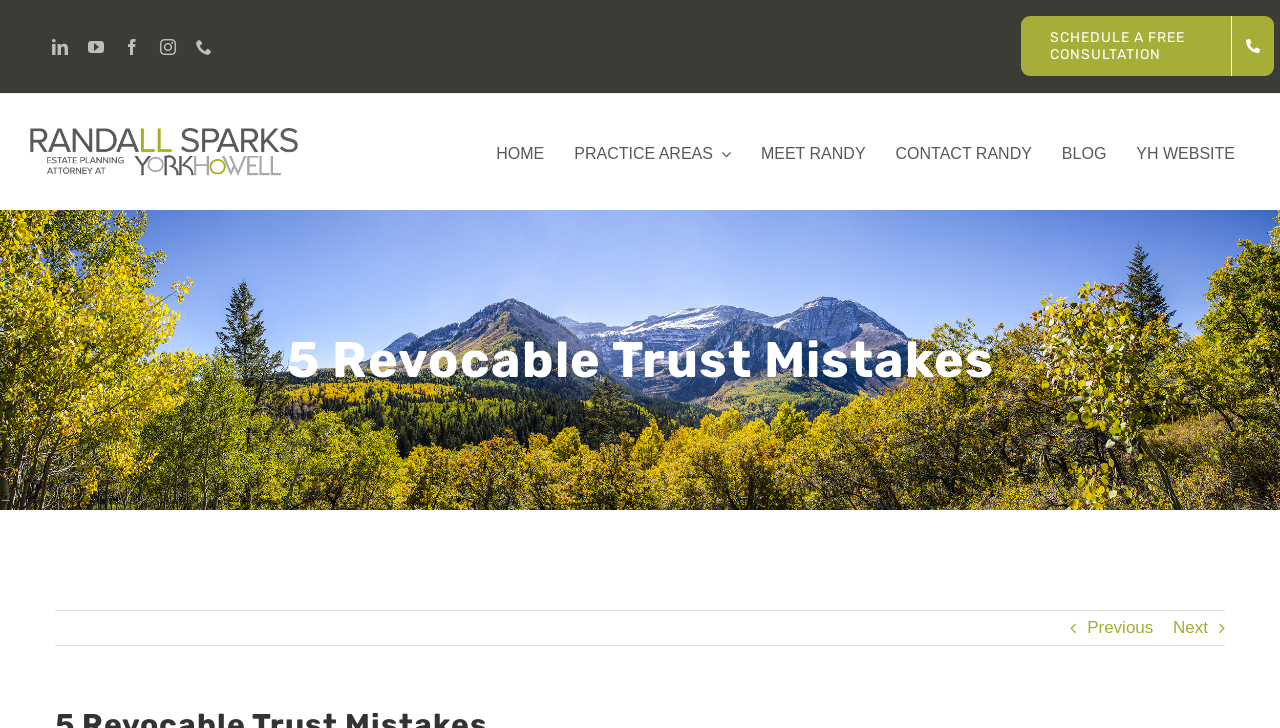Please identify the bounding box coordinates of where to click in order to follow the instruction: "Get more information about the kde-core-devel mailing list".

None